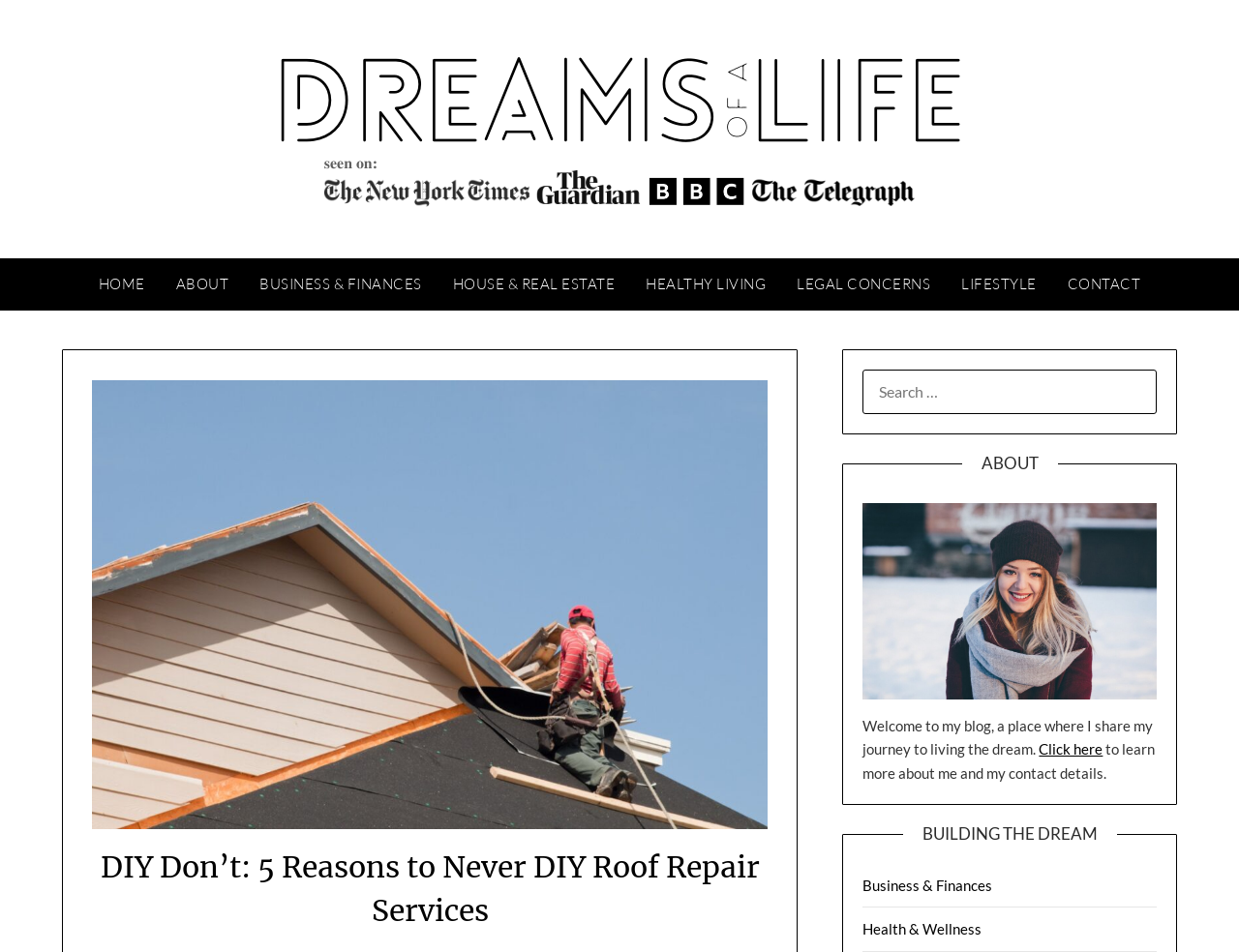What is the text above the search box?
Please provide a single word or phrase based on the screenshot.

SEARCH FOR: